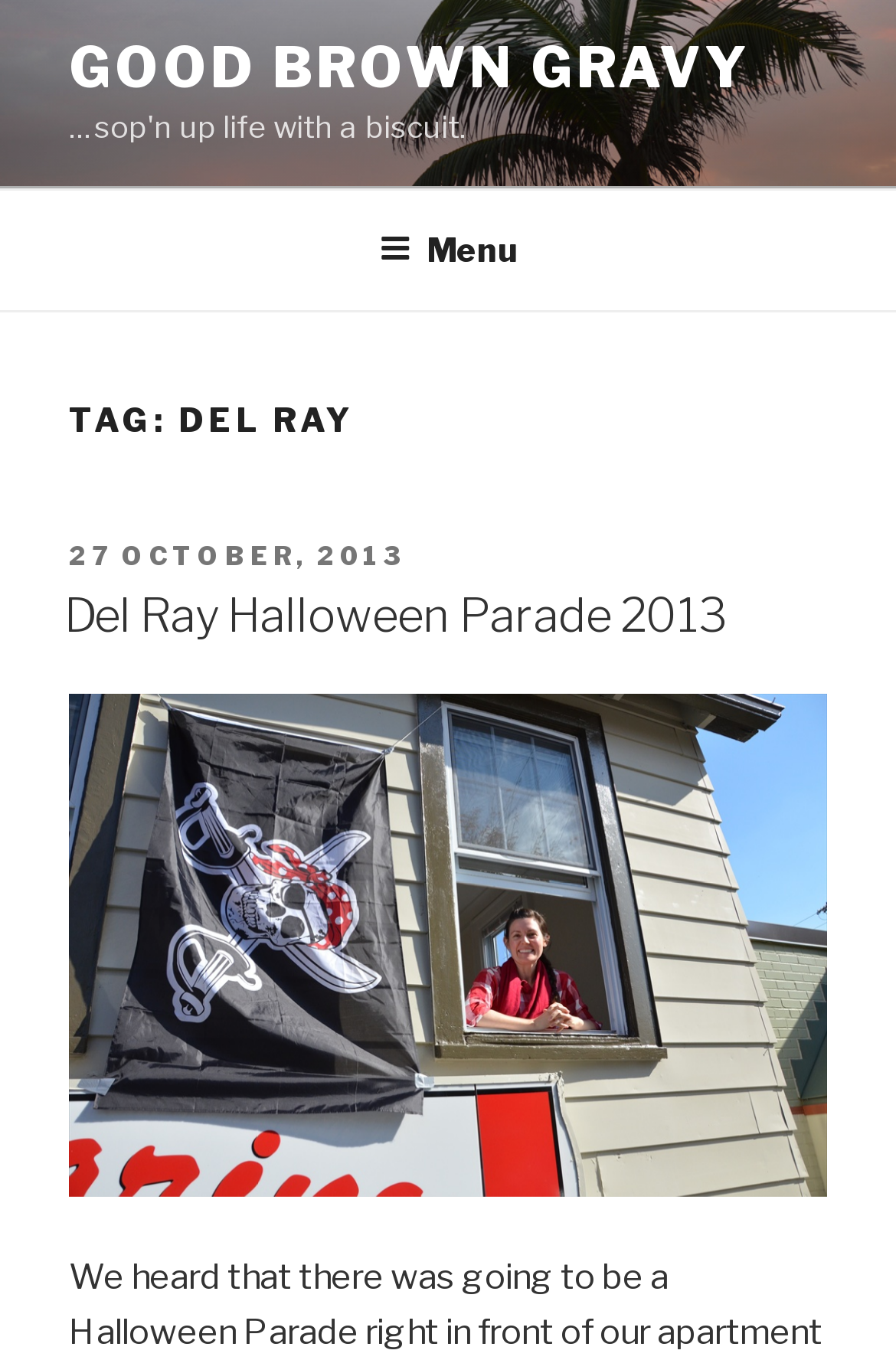Using a single word or phrase, answer the following question: 
What is the date of the Del Ray Halloween Parade 2013?

27 October, 2013